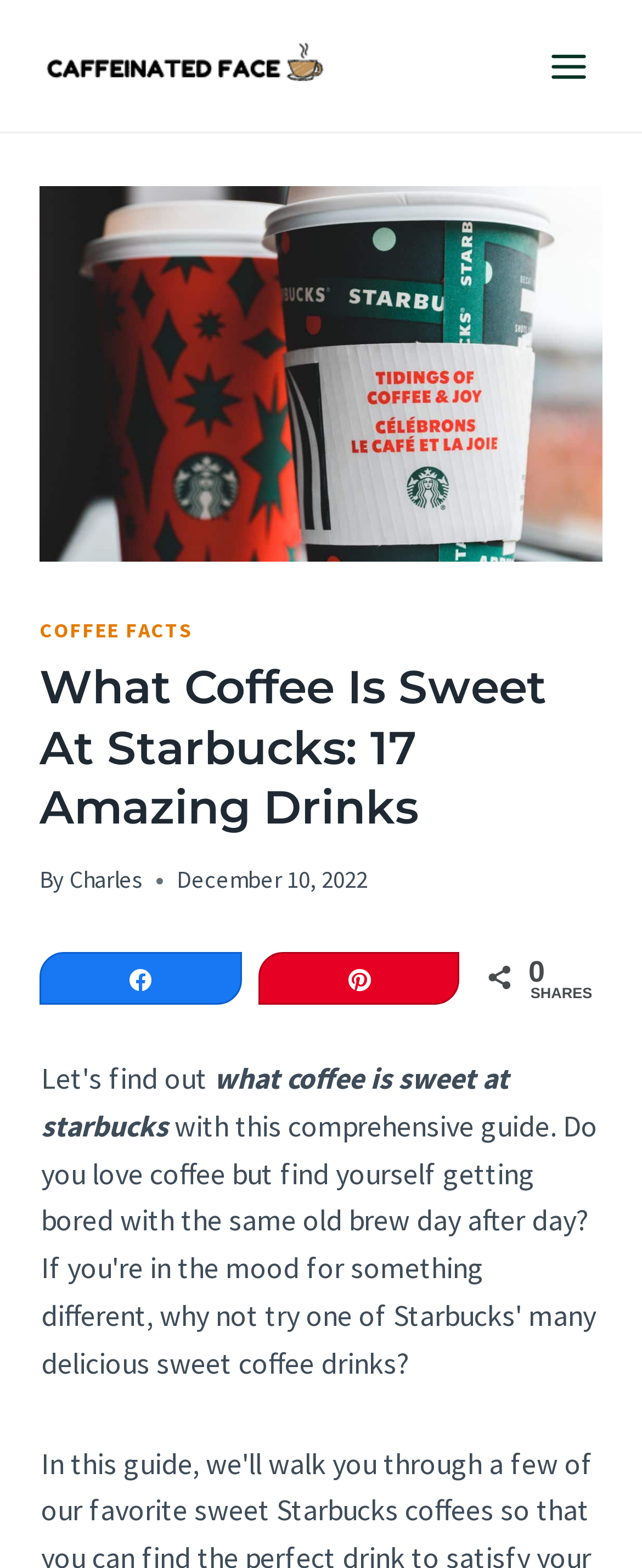Create an elaborate caption that covers all aspects of the webpage.

This webpage is about a comprehensive guide to sweet coffee drinks at Starbucks. At the top-left corner, there is a link to "Skip to content". Next to it, on the top-center, is the logo of "Caffeinated Face" with a link to it. On the top-right corner, there is a button to "Open menu".

Below the logo, there is a large image related to "what coffee is sweet at starbucks" that spans almost the entire width of the page. Above this image, there is a header section with a link to "COFFEE FACTS" on the left, and a heading that reads "What Coffee Is Sweet At Starbucks: 17 Amazing Drinks" in the center. The author's name, "Charles", is mentioned below the heading, along with the date "December 10, 2022".

Below the header section, there are three links: "k Share" on the left, "A Pin" in the center, and a share count of "0" on the right, accompanied by the text "SHARES". Further down, there is a repeated text "what coffee is sweet at starbucks" that serves as a subheading or a separator.

Overall, the webpage appears to be a blog post or an article that provides a guide to sweet coffee drinks at Starbucks, with a prominent image and a clear heading that indicates the content of the page.